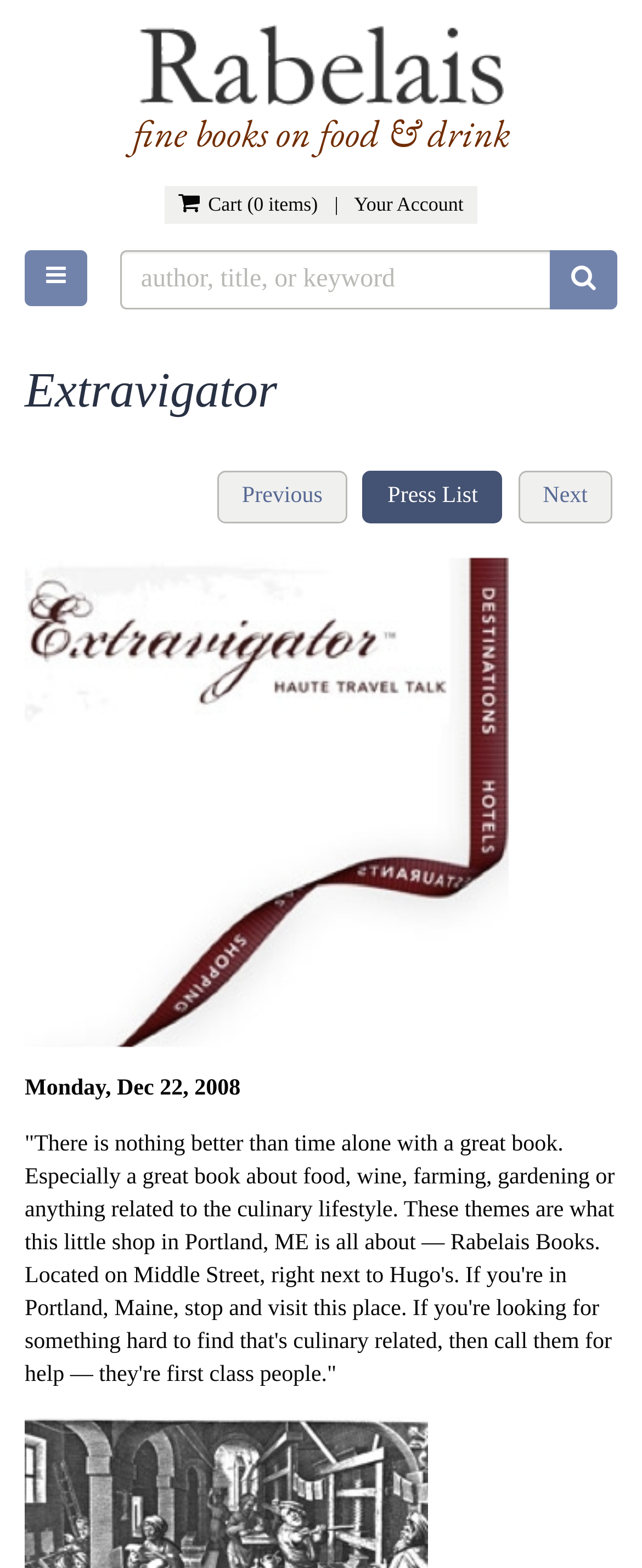Using the webpage screenshot, locate the HTML element that fits the following description and provide its bounding box: "Dr. Alex Sévigny, APR".

None